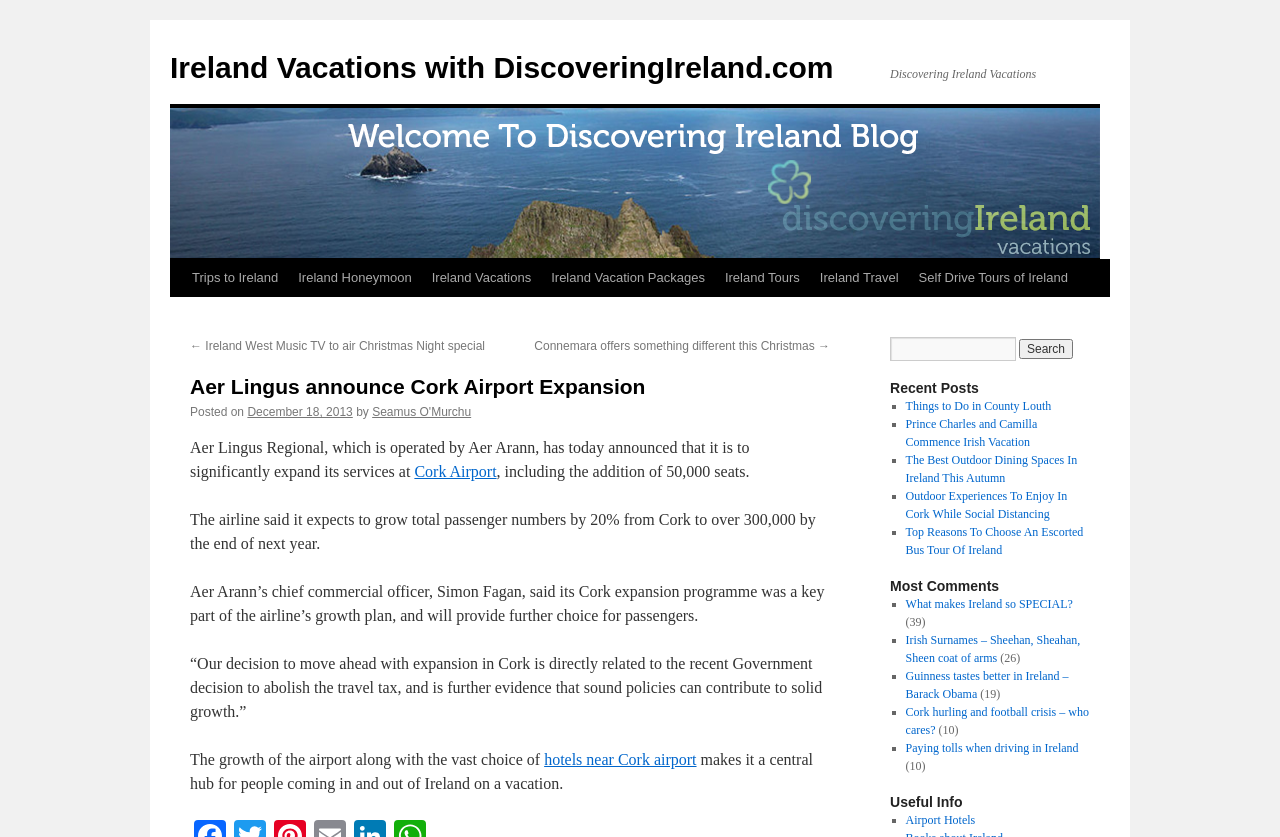Create a detailed description of the webpage's content and layout.

The webpage is about Ireland vacations and travel, with a focus on Aer Lingus announcing an expansion of its services at Cork Airport. At the top of the page, there is a navigation menu with links to "Trips to Ireland", "Ireland Honeymoon", "Ireland Vacations", and other related topics. Below the navigation menu, there is a heading that reads "Aer Lingus announce Cork Airport Expansion" followed by a brief article about the expansion, which includes the addition of 50,000 seats.

To the right of the article, there is a search bar with a "Search" button. Below the search bar, there are three sections: "Recent Posts", "Most Comments", and "Useful Info". The "Recent Posts" section lists several links to articles about Ireland travel and vacations, such as "Things to Do in County Louth" and "Outdoor Experiences To Enjoy In Cork While Social Distancing". The "Most Comments" section lists links to articles with the most comments, including "What makes Ireland so SPECIAL?" and "Irish Surnames – Sheehan, Sheahan, Sheen coat of arms". The "Useful Info" section lists links to useful information about Ireland travel, such as "Airport Hotels".

Throughout the page, there are several links to related articles and topics, as well as a few static text elements that provide additional information about the Aer Lingus expansion and Ireland travel.